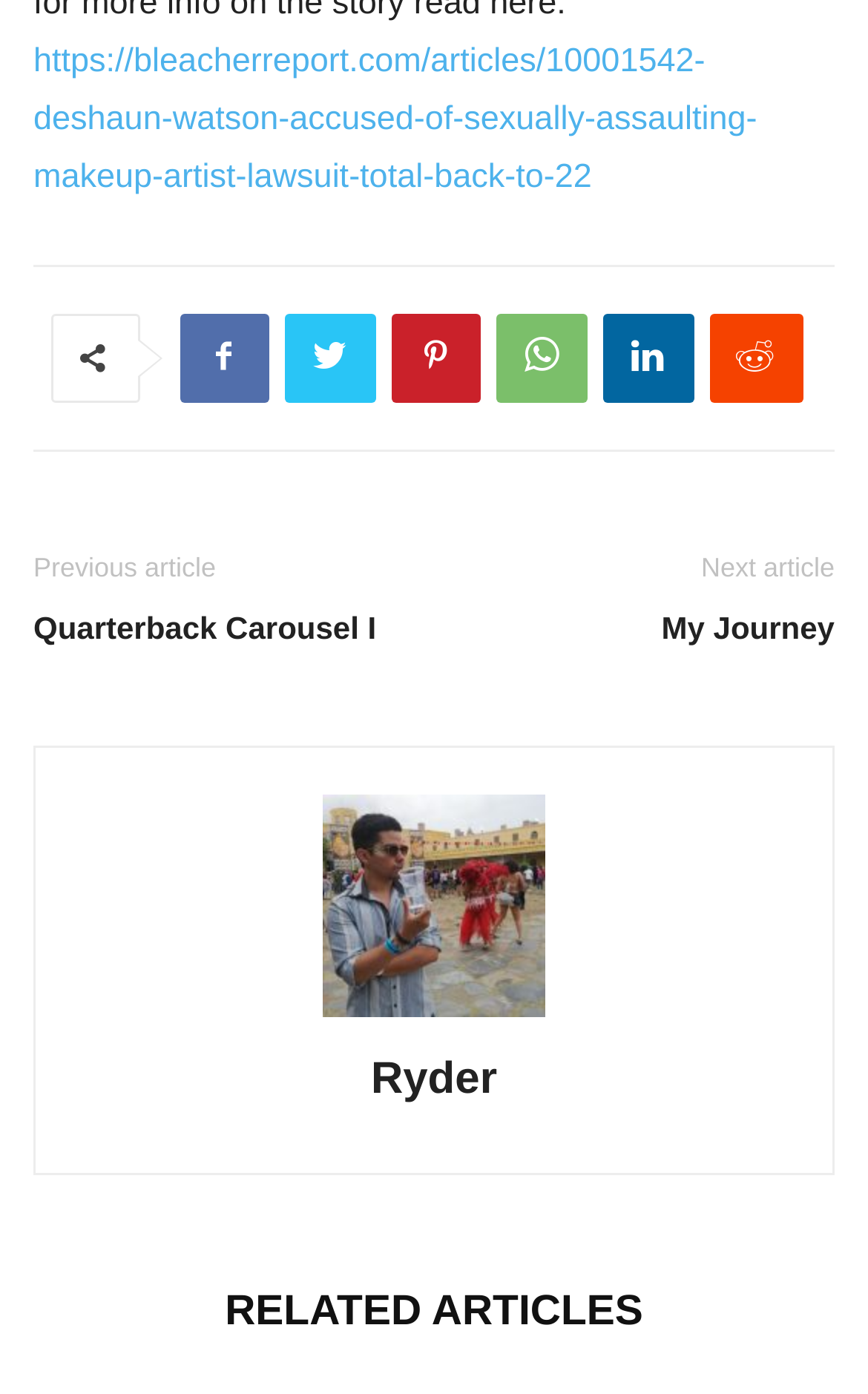Identify the bounding box coordinates for the element you need to click to achieve the following task: "Check the related articles". Provide the bounding box coordinates as four float numbers between 0 and 1, in the form [left, top, right, bottom].

[0.038, 0.92, 0.962, 0.963]